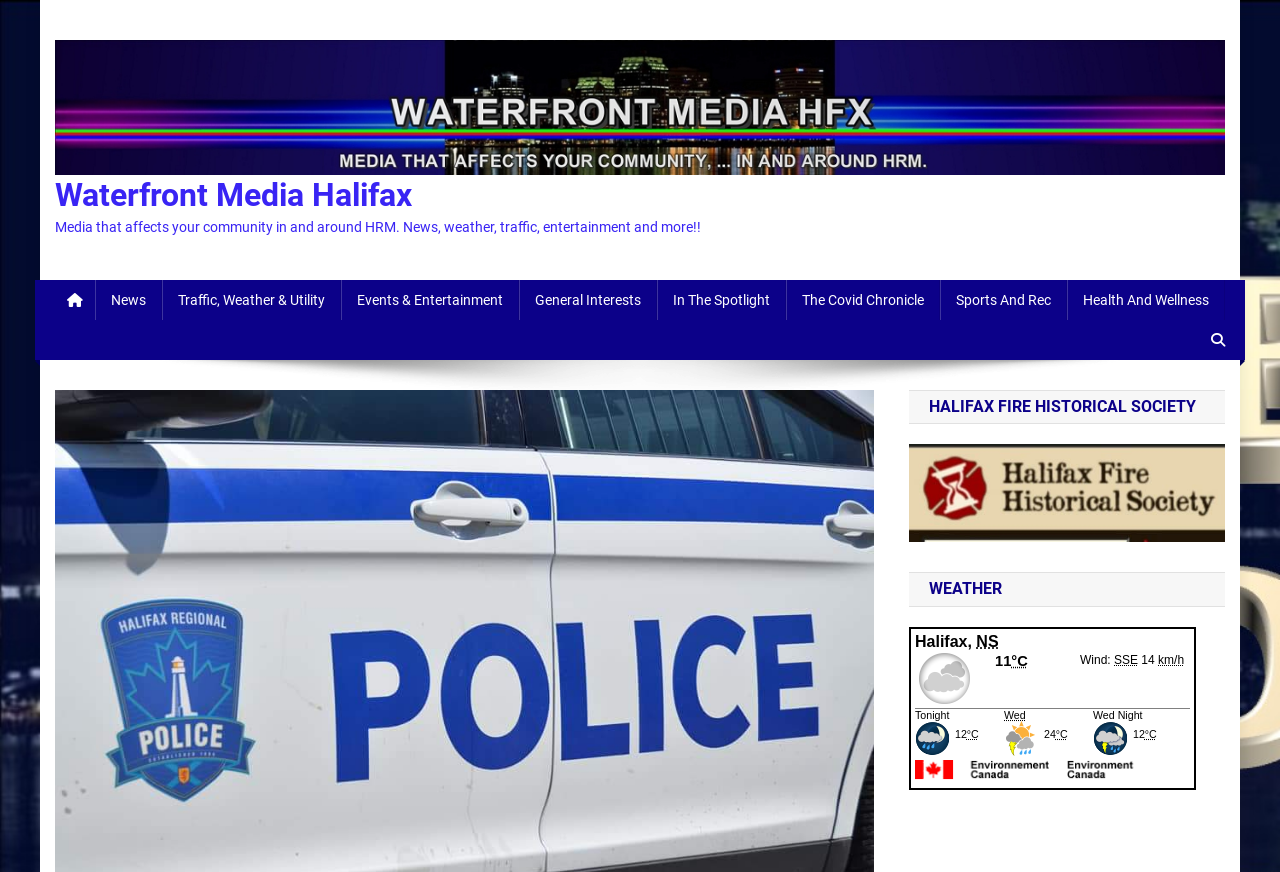Respond to the question below with a concise word or phrase:
What categories of news are available on the website?

News, Traffic, Weather, Entertainment, etc.